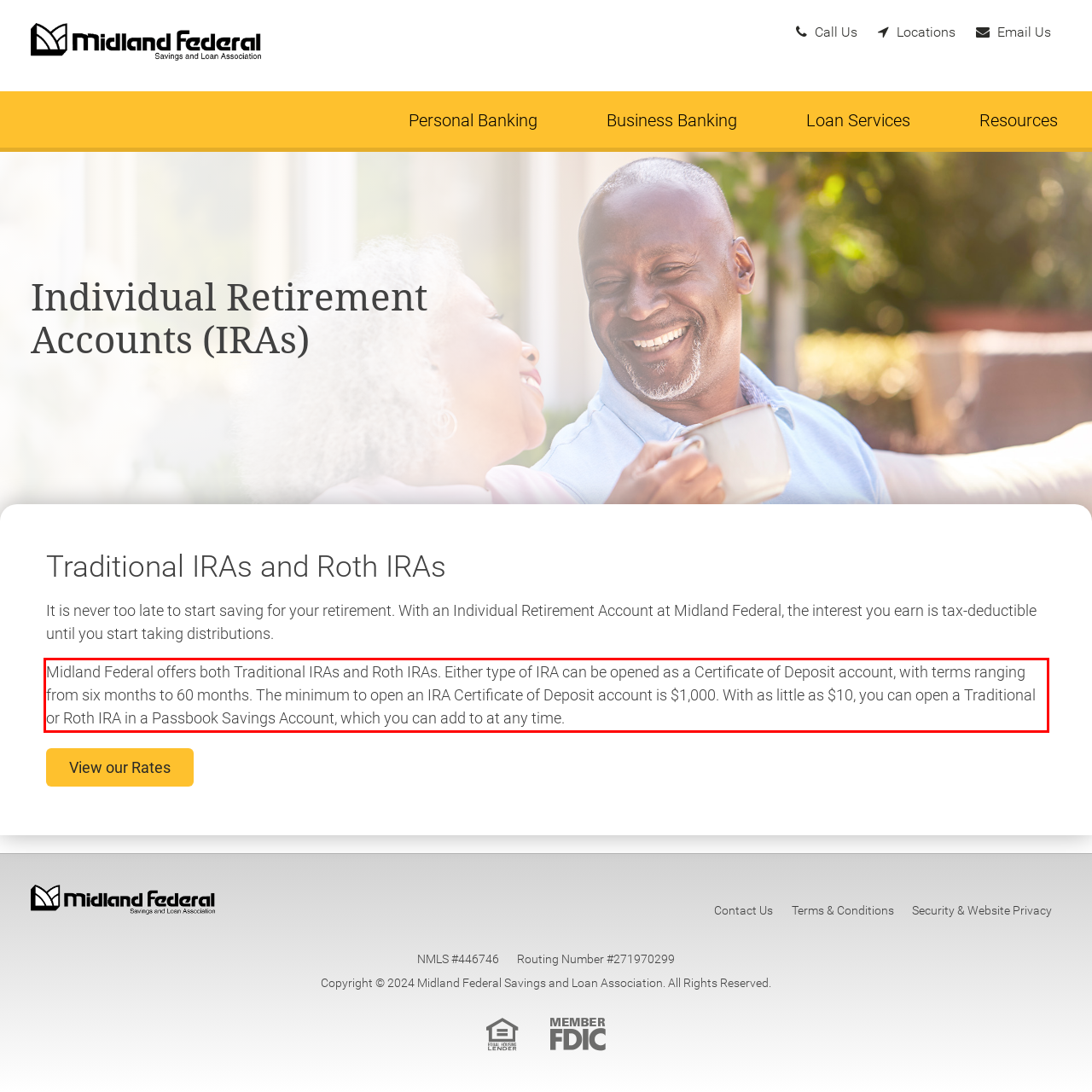Extract and provide the text found inside the red rectangle in the screenshot of the webpage.

Midland Federal offers both Traditional IRAs and Roth IRAs. Either type of IRA can be opened as a Certificate of Deposit account, with terms ranging from six months to 60 months. The minimum to open an IRA Certificate of Deposit account is $1,000. With as little as $10, you can open a Traditional or Roth IRA in a Passbook Savings Account, which you can add to at any time.